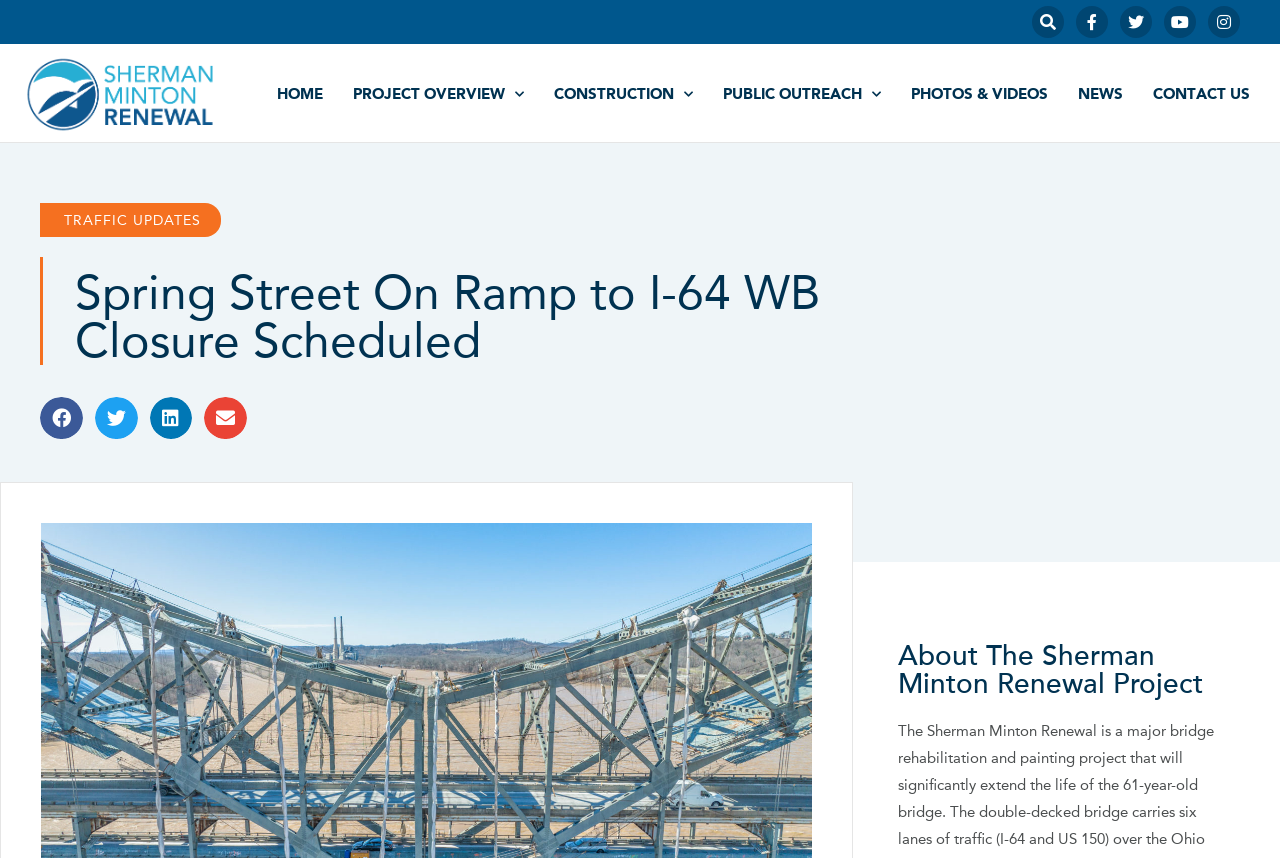Provide the bounding box coordinates for the UI element described in this sentence: "Twitter". The coordinates should be four float values between 0 and 1, i.e., [left, top, right, bottom].

[0.875, 0.007, 0.9, 0.044]